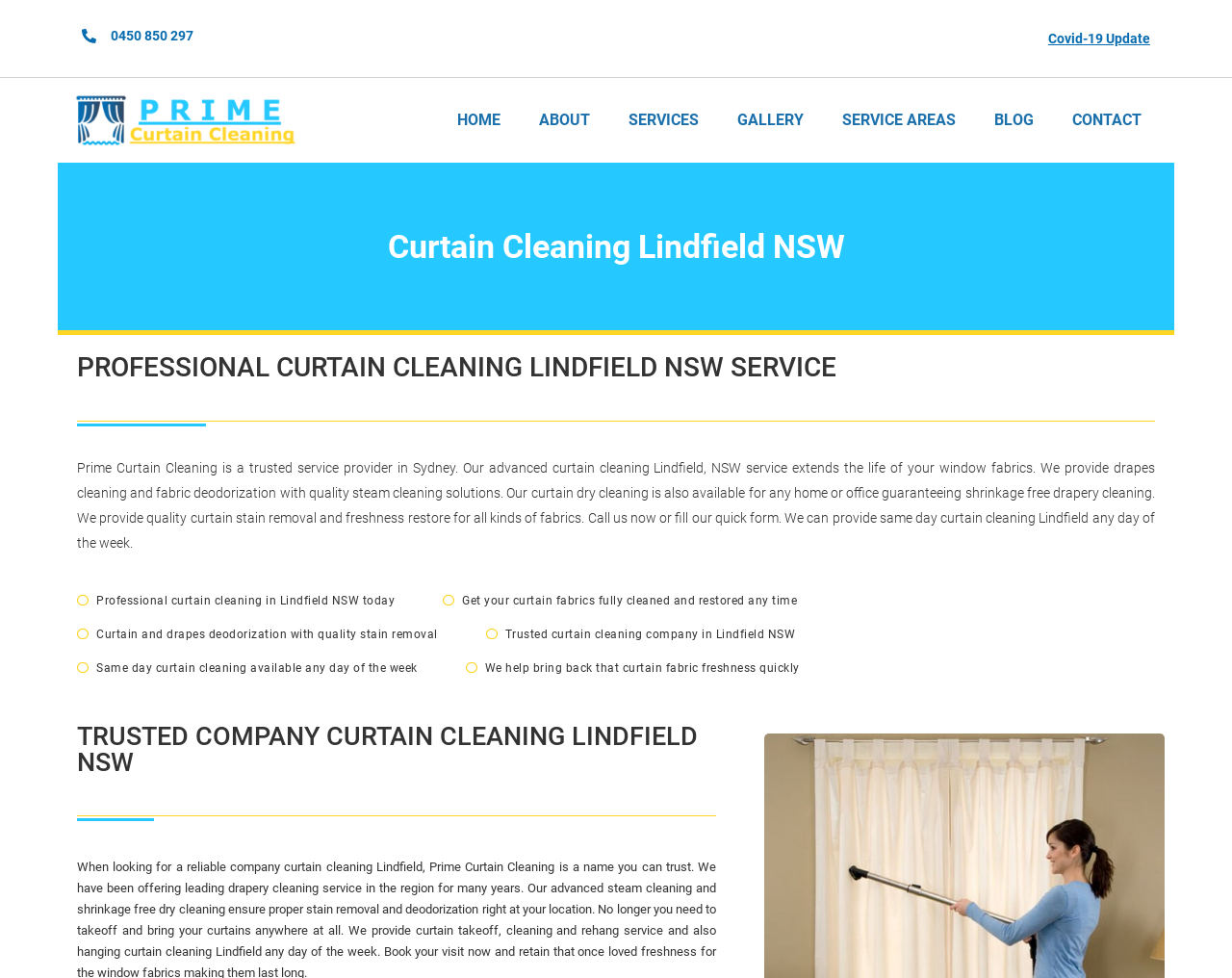Identify the bounding box coordinates of the area that should be clicked in order to complete the given instruction: "View the gallery". The bounding box coordinates should be four float numbers between 0 and 1, i.e., [left, top, right, bottom].

[0.583, 0.101, 0.668, 0.146]